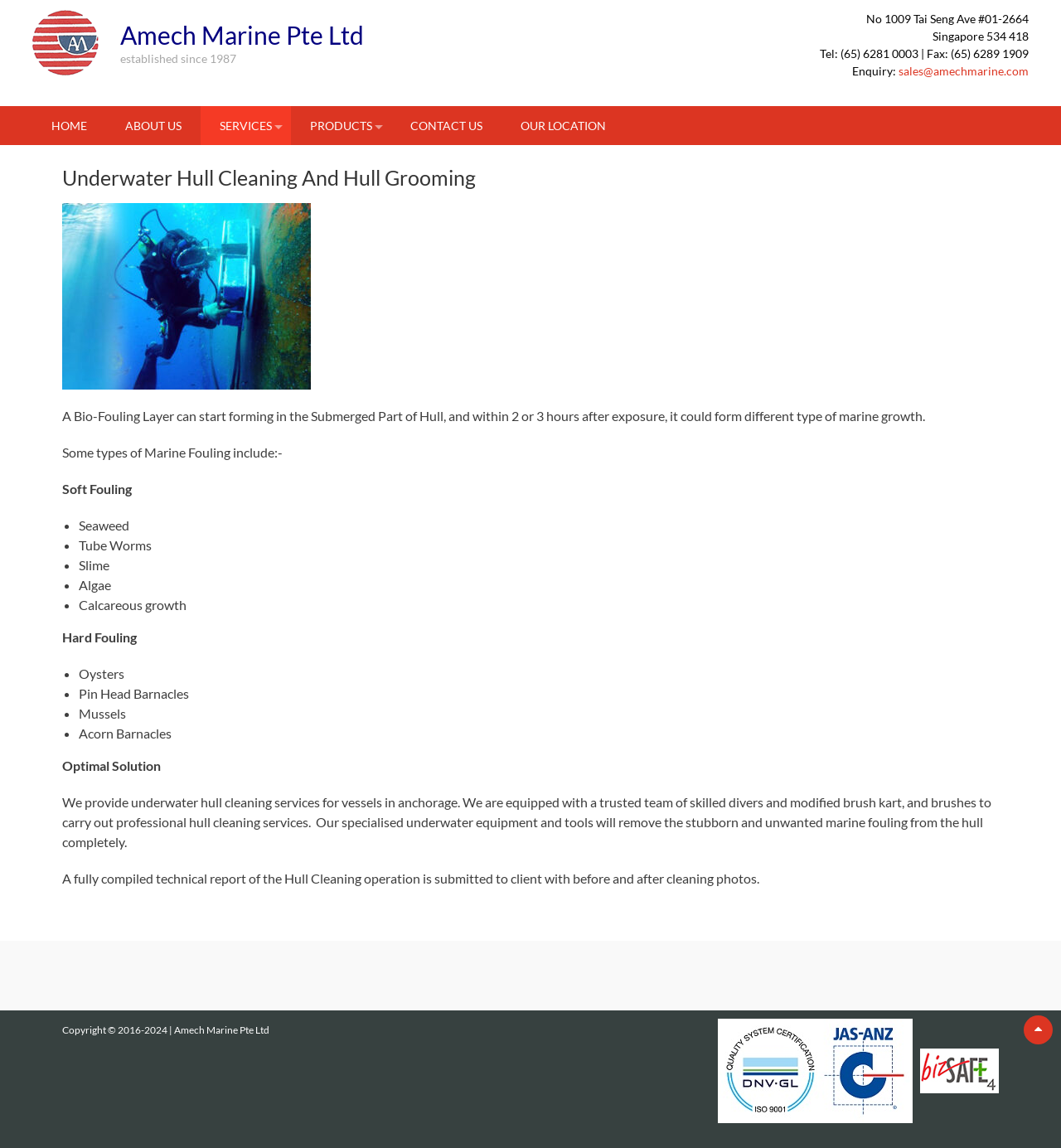What type of marine growth is mentioned in the webpage?
Give a one-word or short-phrase answer derived from the screenshot.

Soft Fouling and Hard Fouling